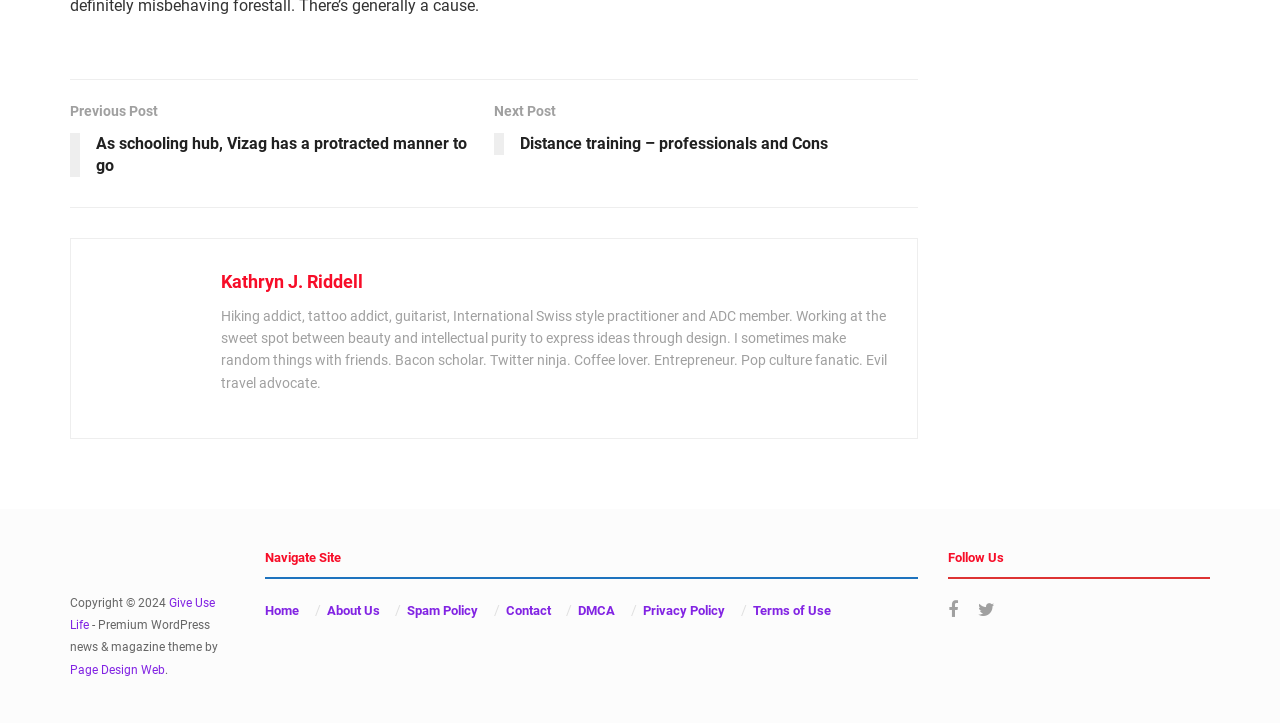What is the theme of the website?
Provide a thorough and detailed answer to the question.

The theme of the website can be inferred from the text '- Premium WordPress news & magazine theme by' which suggests that the website is a news and magazine theme.